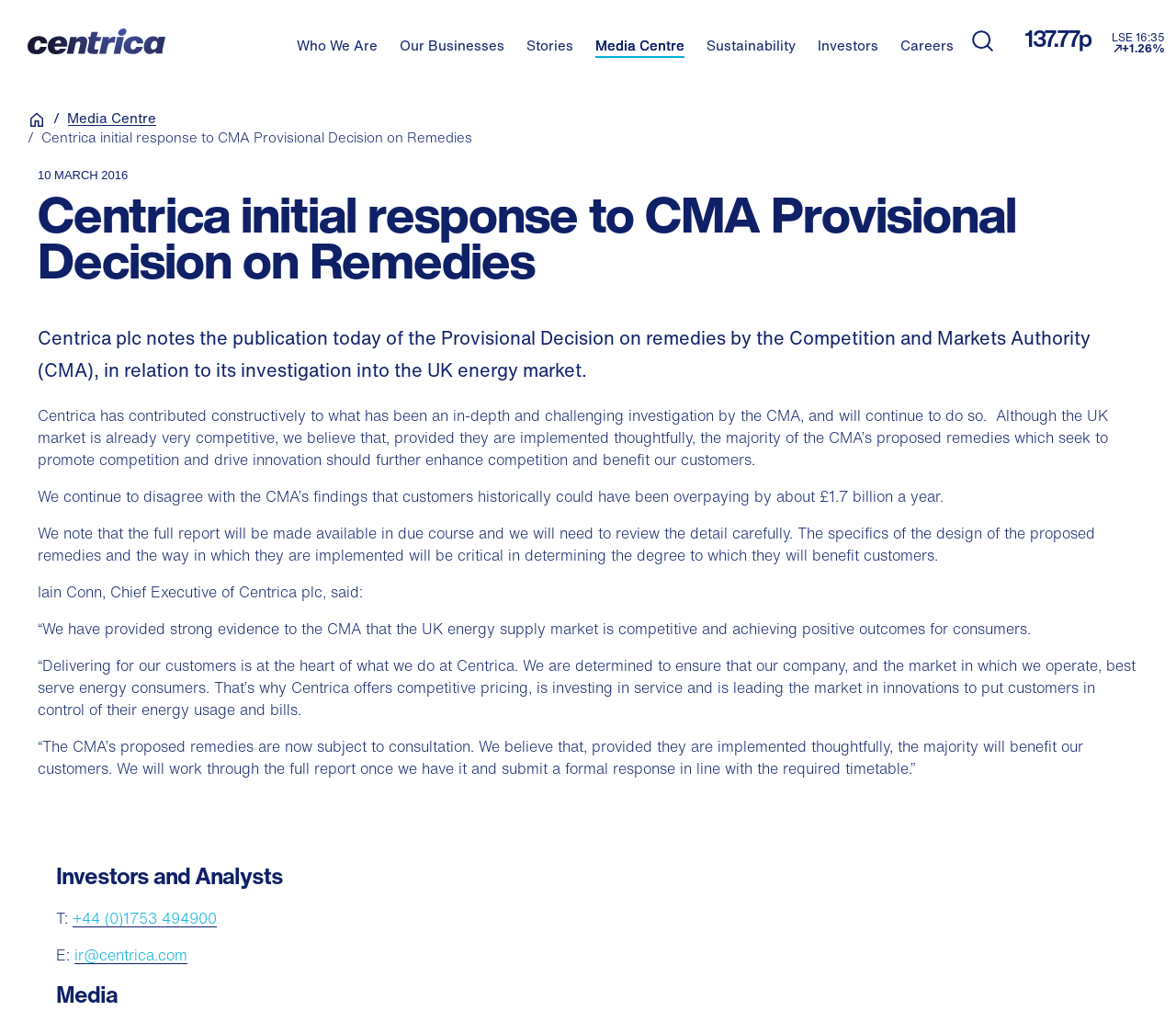Using the webpage screenshot, find the UI element described by Investors. Provide the bounding box coordinates in the format (top-left x, top-left y, bottom-right x, bottom-right y), ensuring all values are floating point numbers between 0 and 1.

[0.695, 0.038, 0.747, 0.057]